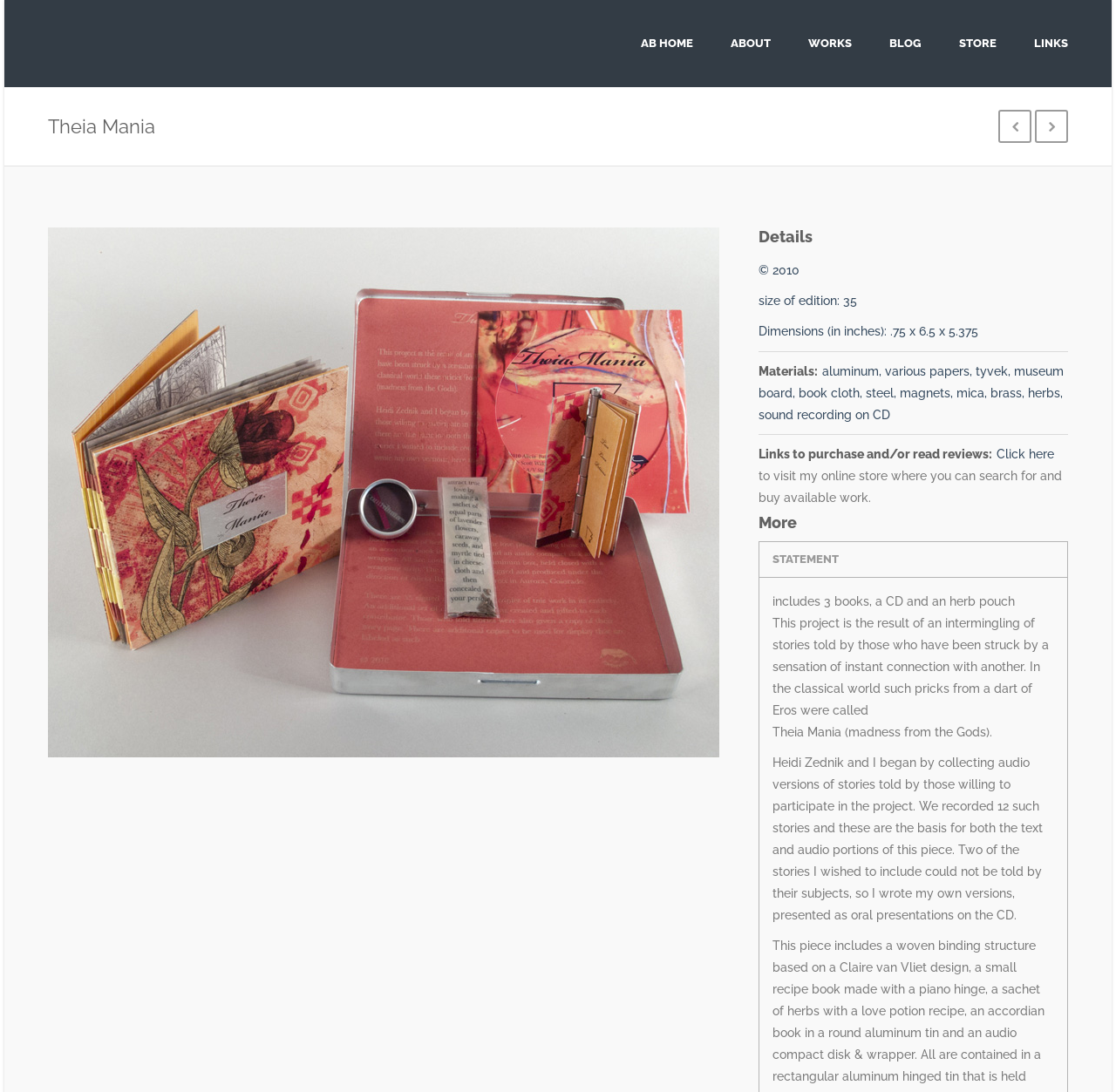Respond to the following question using a concise word or phrase: 
What is the name of the artist?

Alicia Bailey